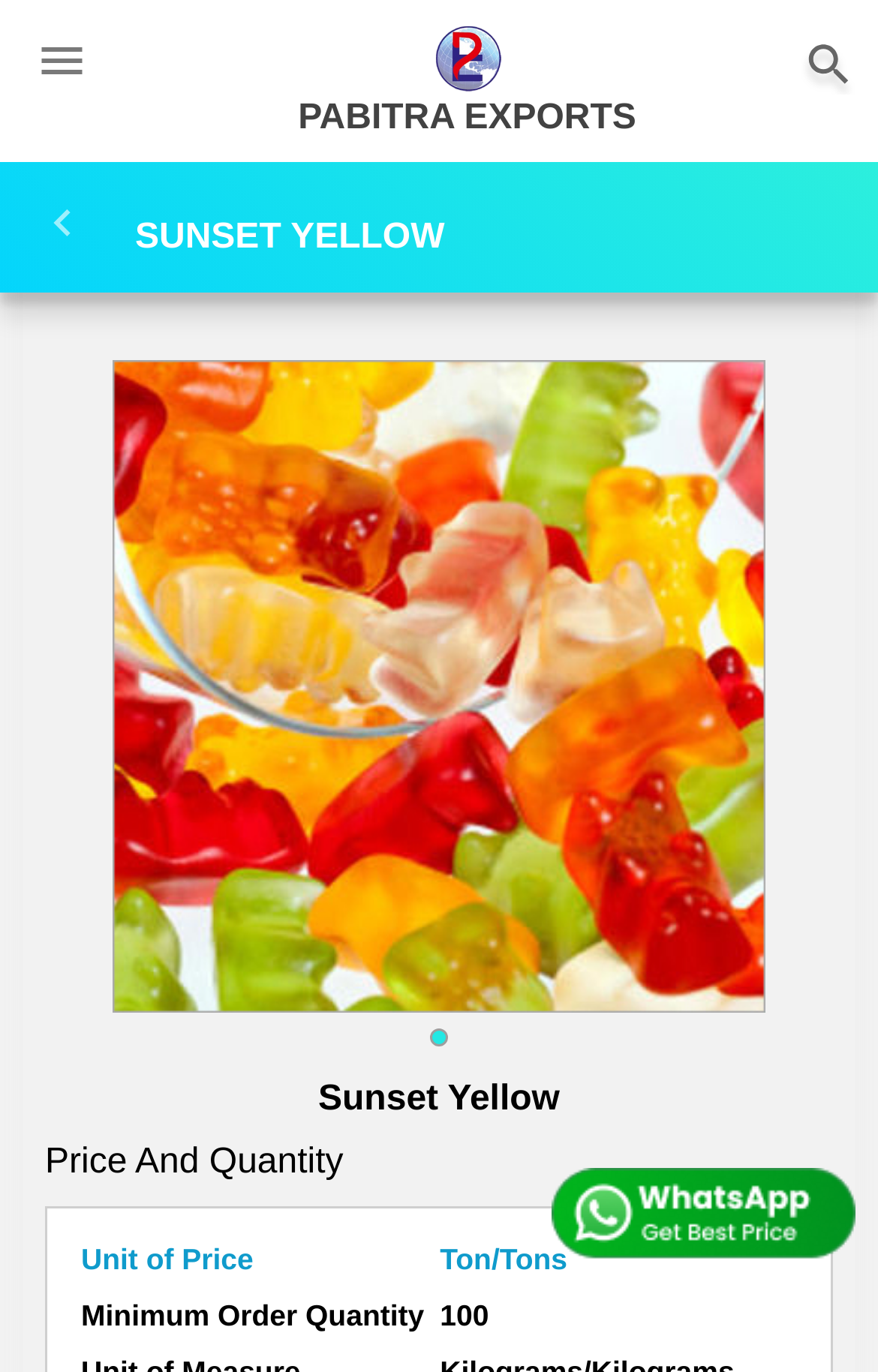What is the location of the supplier? Using the information from the screenshot, answer with a single word or phrase.

Ahmedabad, Gujarat